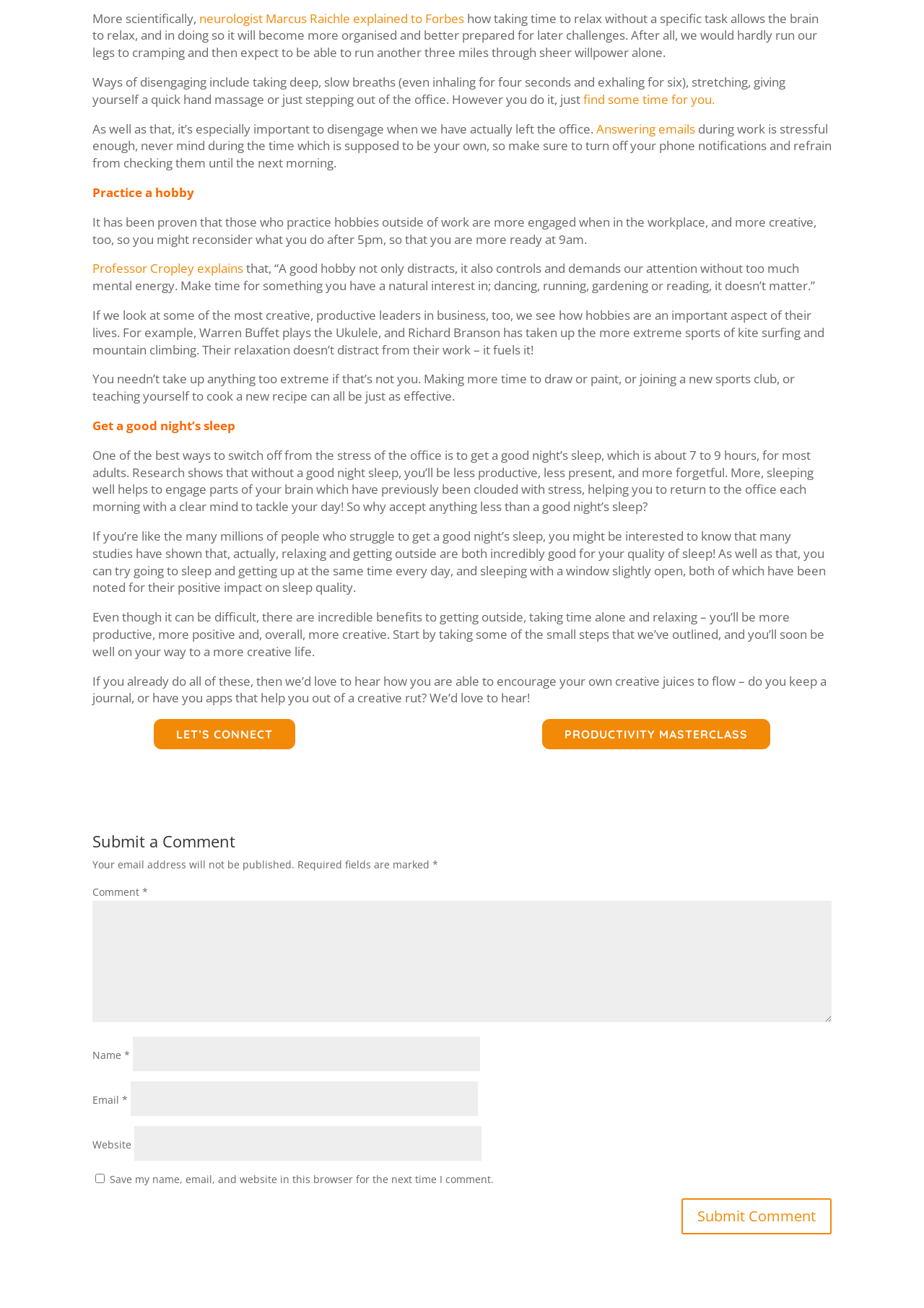Refer to the image and provide an in-depth answer to the question: 
What is the benefit of practicing a hobby outside of work?

According to the text, practicing a hobby outside of work makes you more engaged when in the workplace and more creative too. This is explained by Professor Cropley, who says that a good hobby not only distracts but also controls and demands our attention without too much mental energy.